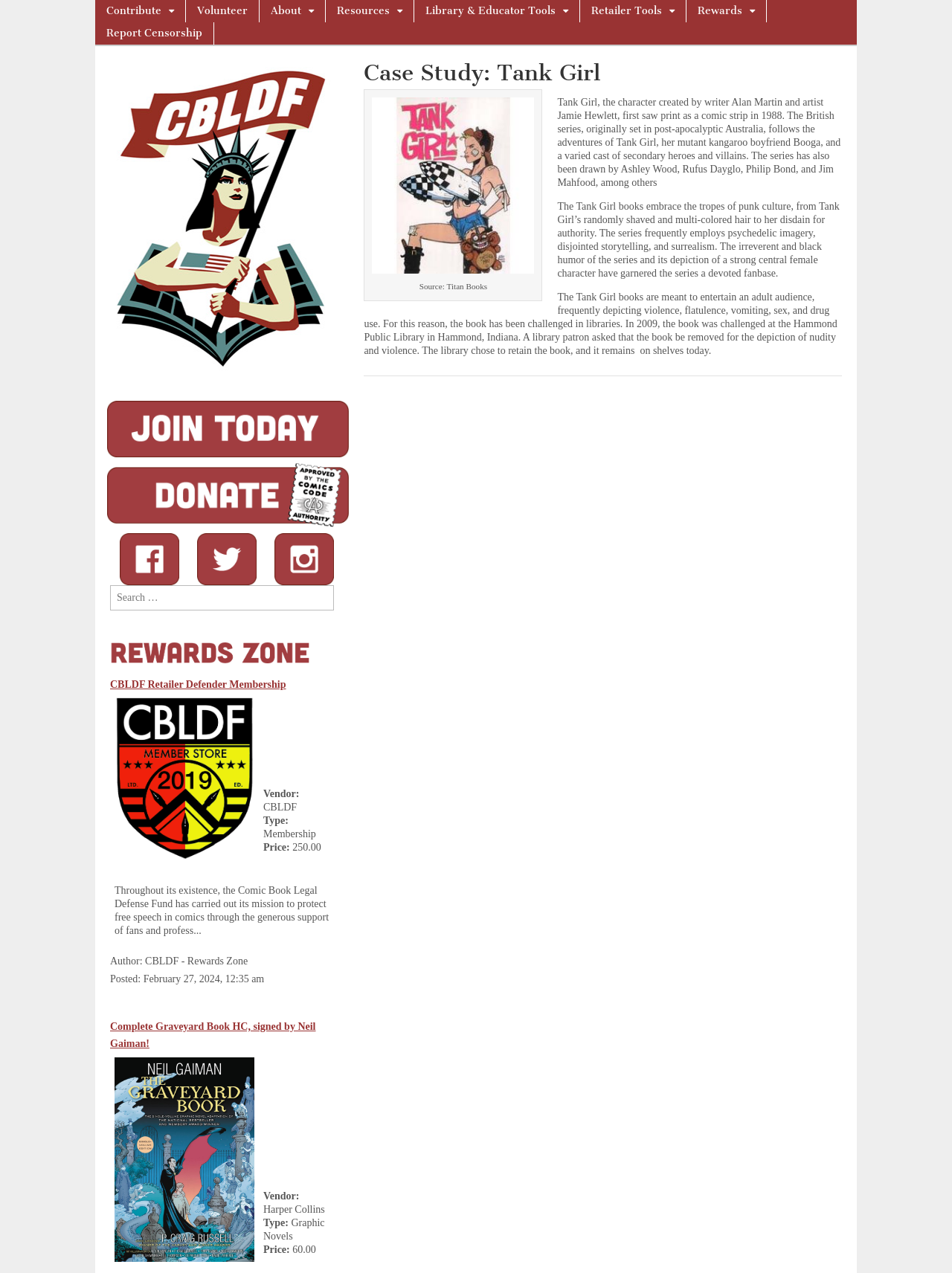What is the price of the 'Complete Graveyard Book HC'?
Using the image as a reference, answer with just one word or a short phrase.

60.00